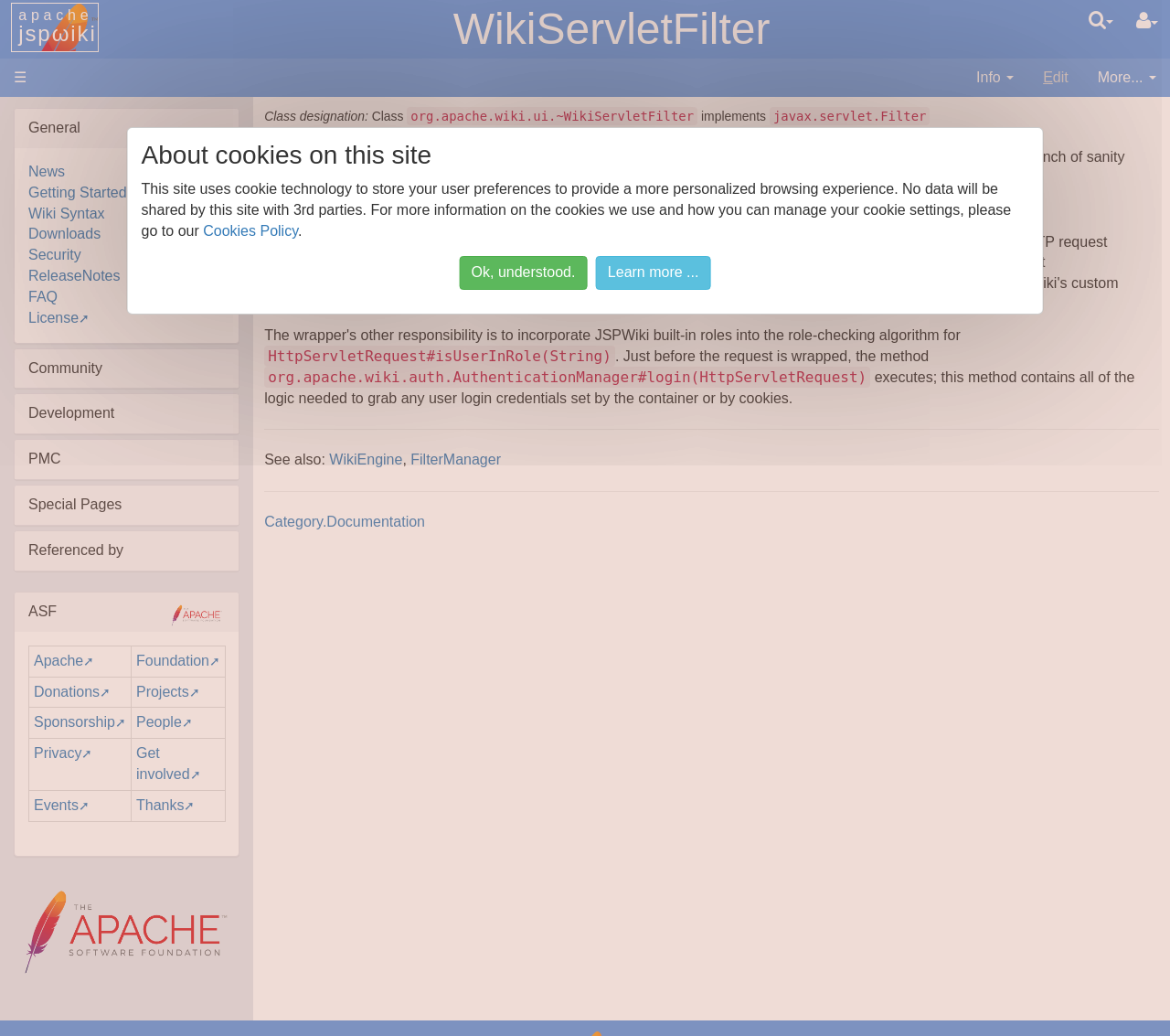What is the method that executes just before the request is wrapped?
Answer the question using a single word or phrase, according to the image.

login(HttpServletRequest)